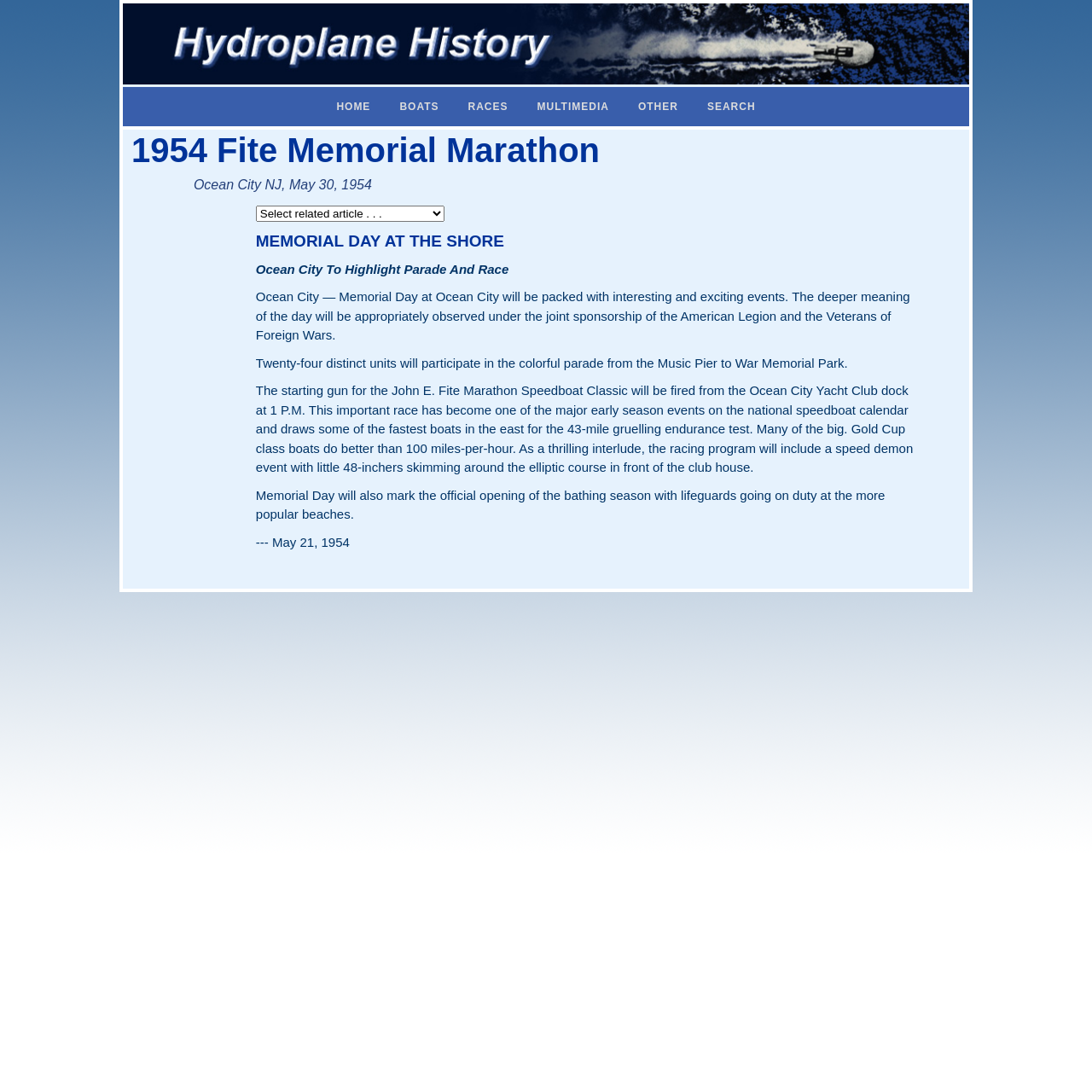Examine the image and give a thorough answer to the following question:
What is the name of the speedboat classic?

The name of the speedboat classic can be found in the StaticText element 'The starting gun for the John E. Fite Marathon Speedboat Classic will be fired from the Ocean City Yacht Club dock at 1 P.M.' which provides information about the speedboat race.